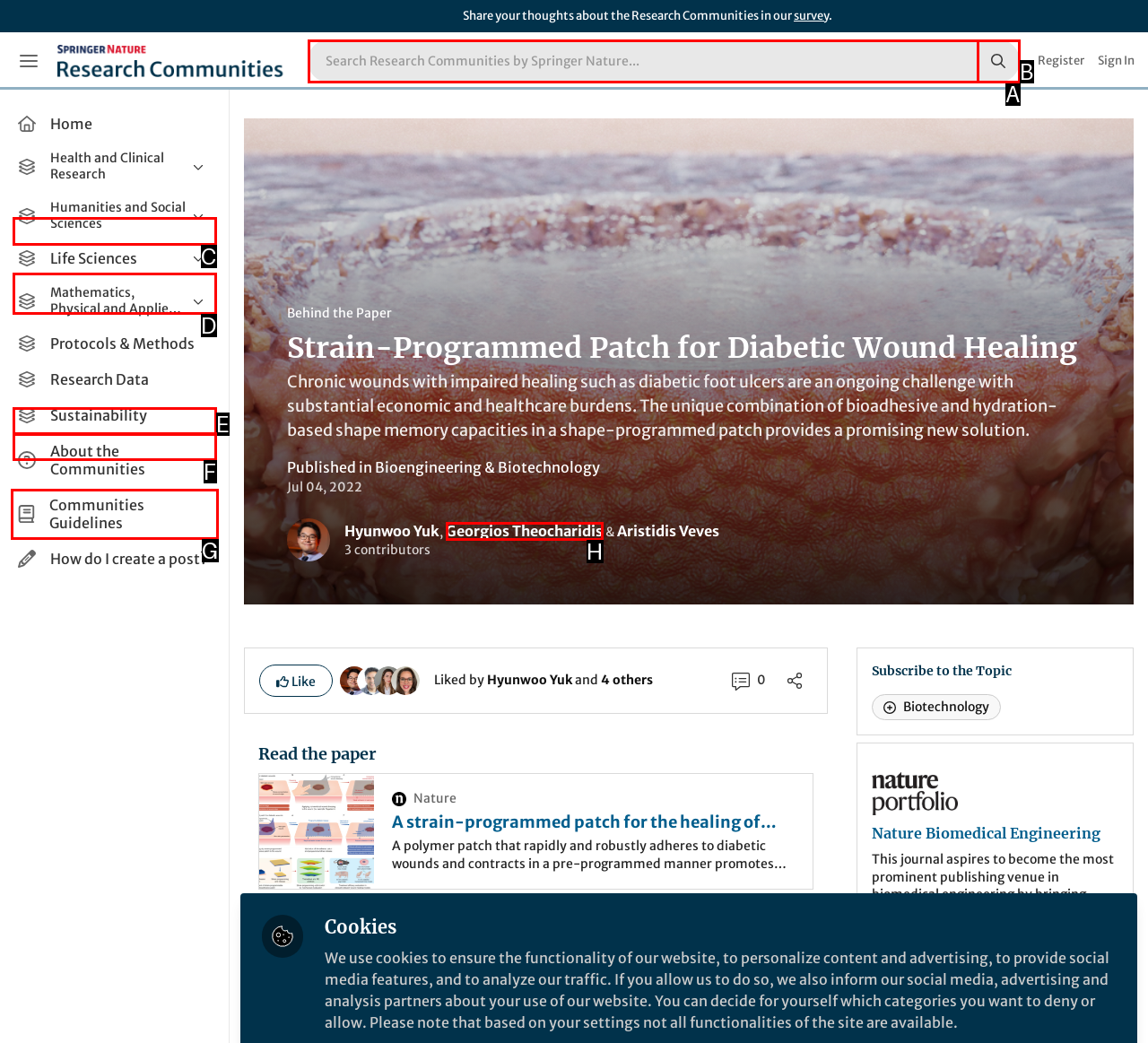Given the description: General & Internal Medicine
Identify the letter of the matching UI element from the options.

C